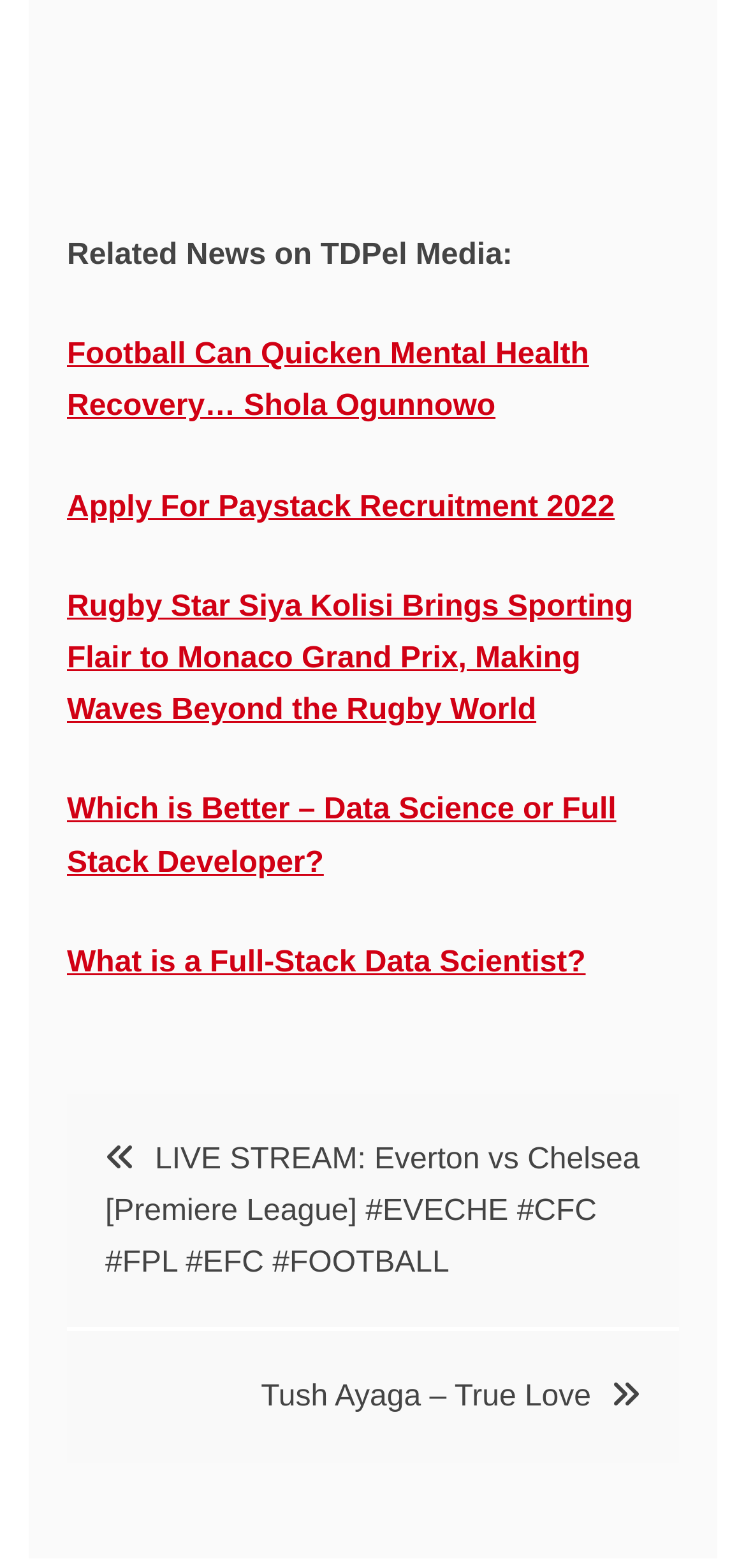Identify the bounding box coordinates of the region that should be clicked to execute the following instruction: "Watch LIVE STREAM: Everton vs Chelsea".

[0.141, 0.729, 0.858, 0.816]